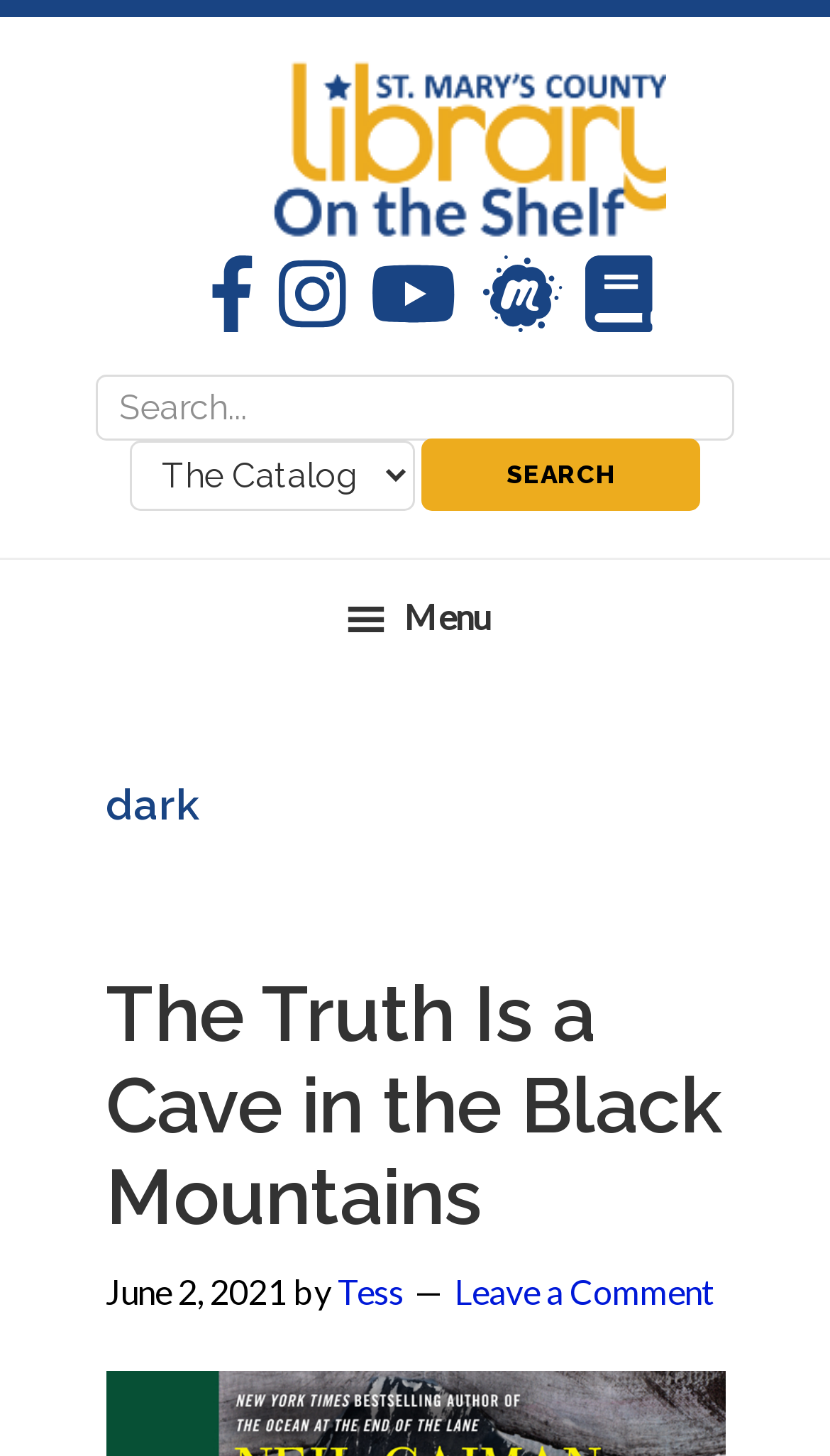Please locate the bounding box coordinates of the element that should be clicked to achieve the given instruction: "Visit reality blurred".

None